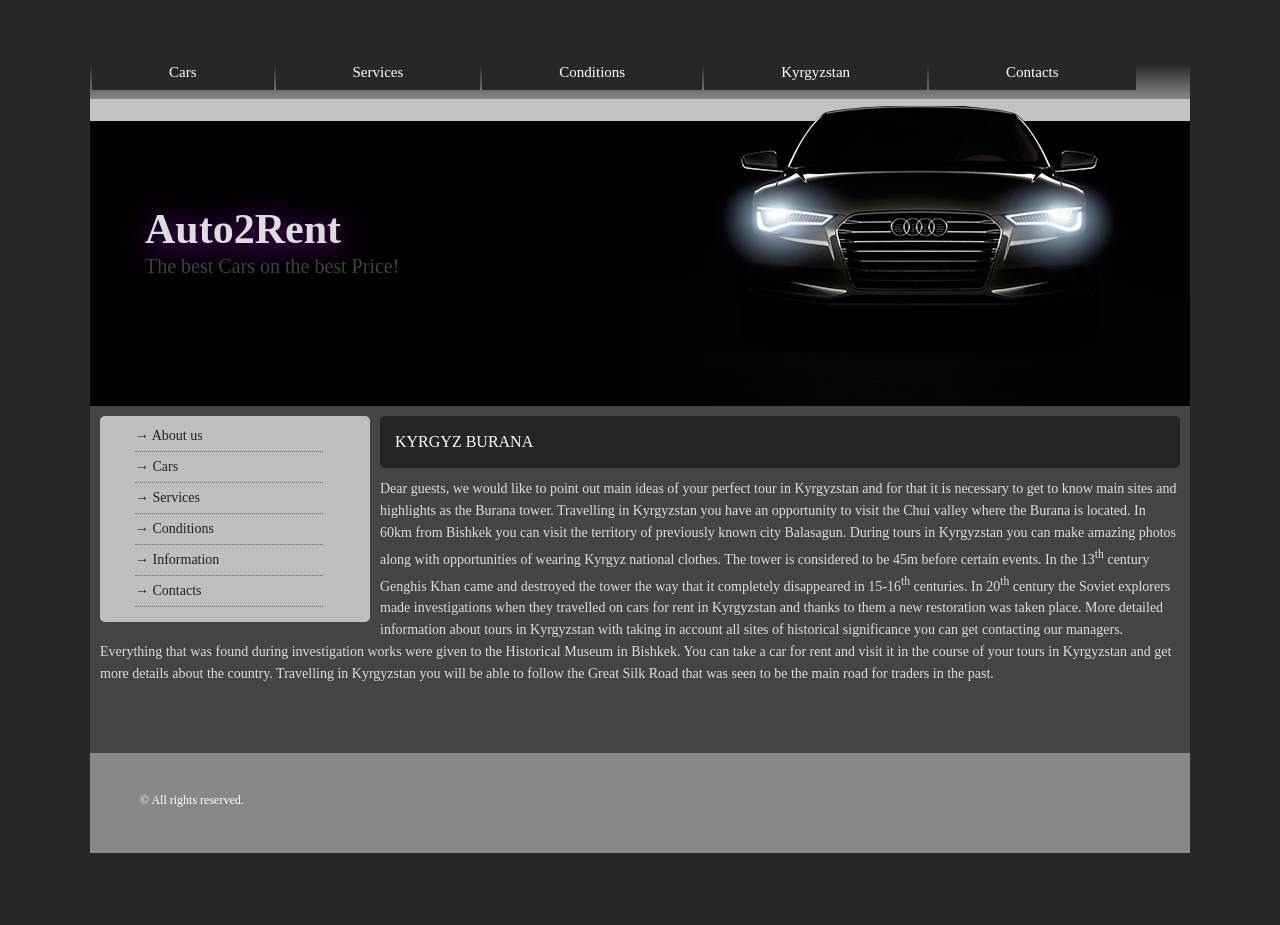What is the name of the company?
Could you answer the question in a detailed manner, providing as much information as possible?

The name of the company can be found in the image description 'Kyrgyz Burana - Avto2Rent' and also in the link 'Auto2Rent The best Cars on the best Price!' which suggests that Auto2Rent is the company offering car rental services in Kyrgyzstan.